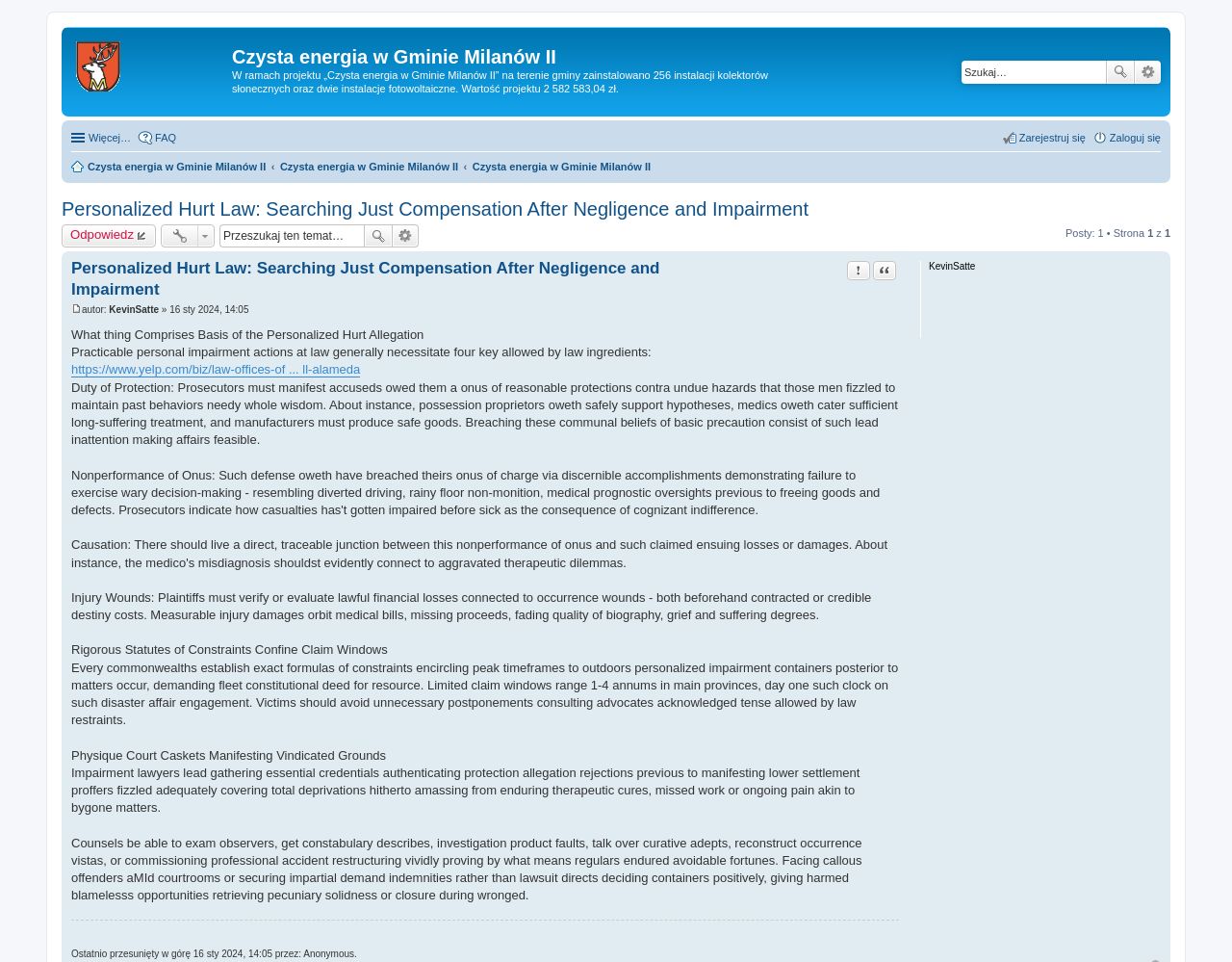What is the text of the first heading on the webpage?
Give a one-word or short-phrase answer derived from the screenshot.

Czysta energia w Gminie Milanów II